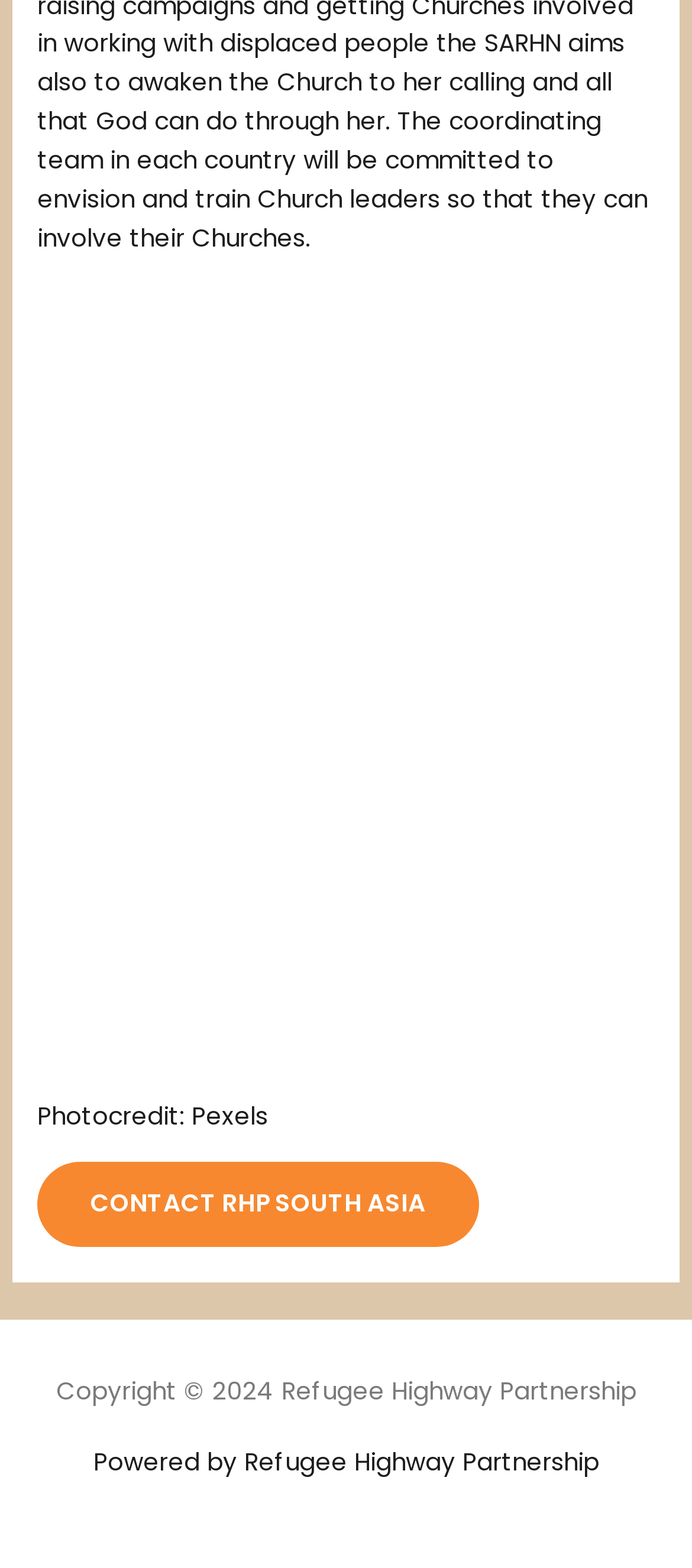Please provide a one-word or short phrase answer to the question:
What is the copyright year of the webpage?

2024